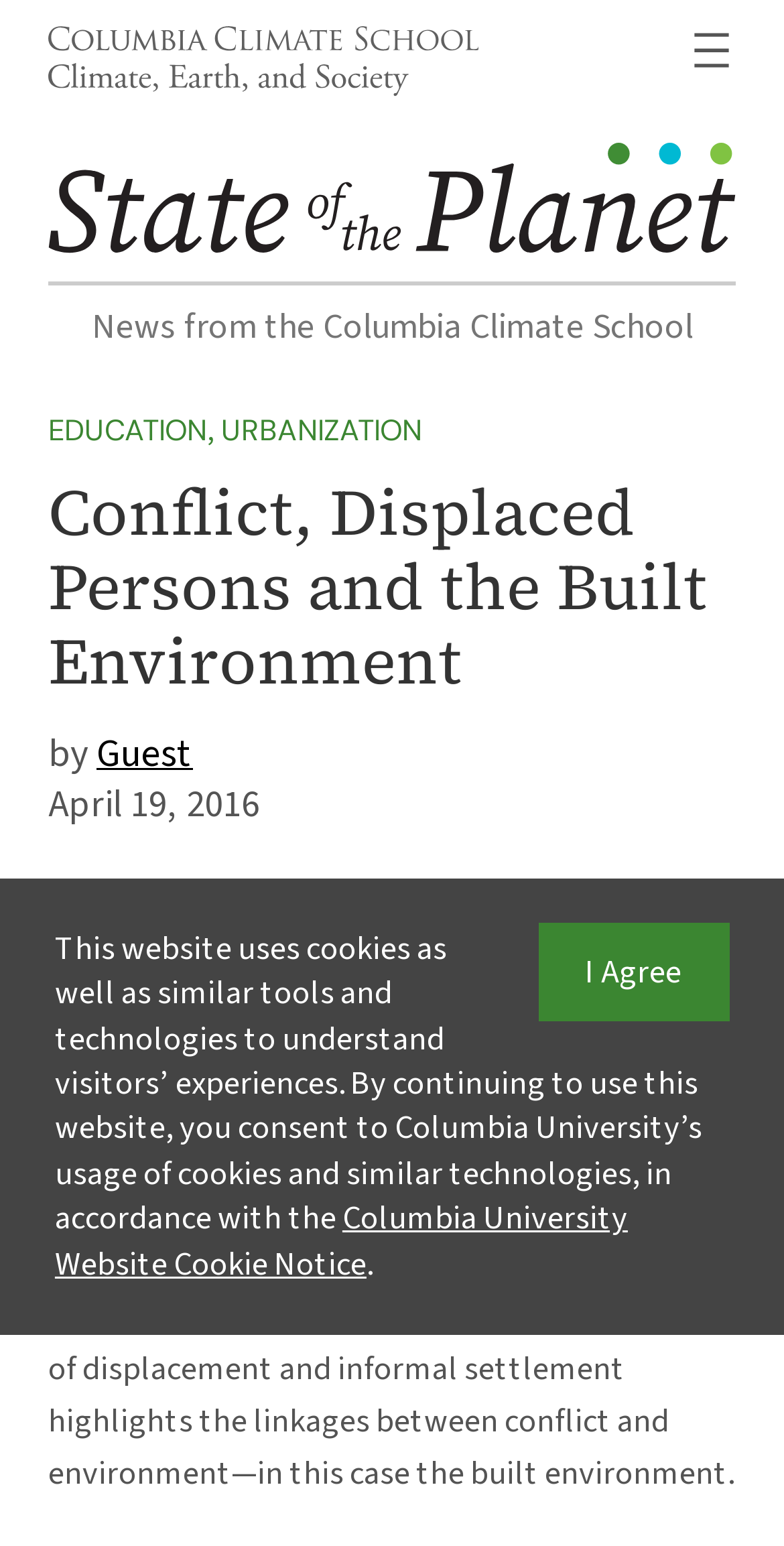Specify the bounding box coordinates of the area to click in order to execute this command: 'Click the link to Columbia Climate School'. The coordinates should consist of four float numbers ranging from 0 to 1, and should be formatted as [left, top, right, bottom].

[0.062, 0.04, 0.611, 0.07]